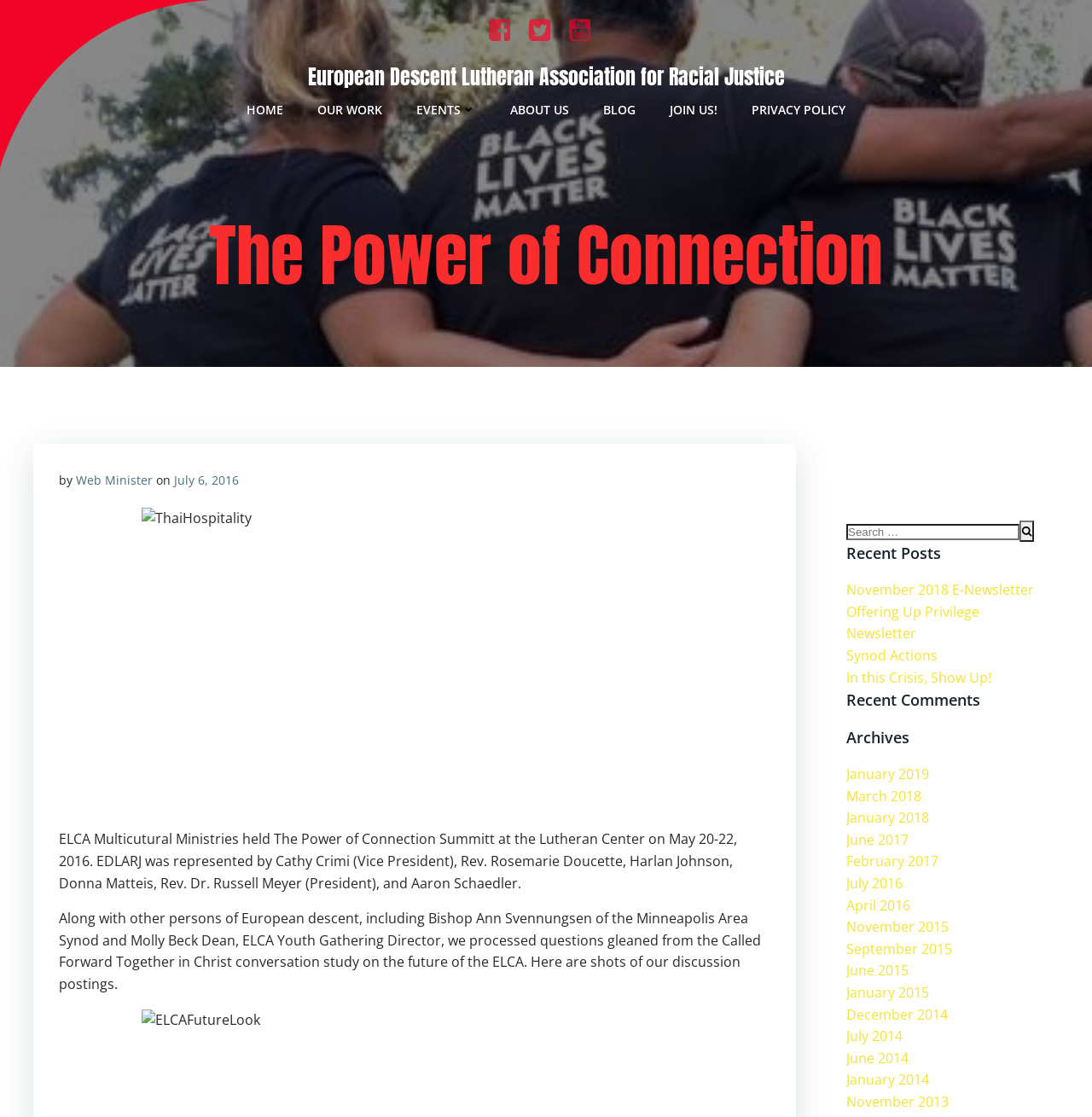Show the bounding box coordinates for the element that needs to be clicked to execute the following instruction: "Check the PRIVACY POLICY". Provide the coordinates in the form of four float numbers between 0 and 1, i.e., [left, top, right, bottom].

[0.688, 0.09, 0.774, 0.106]